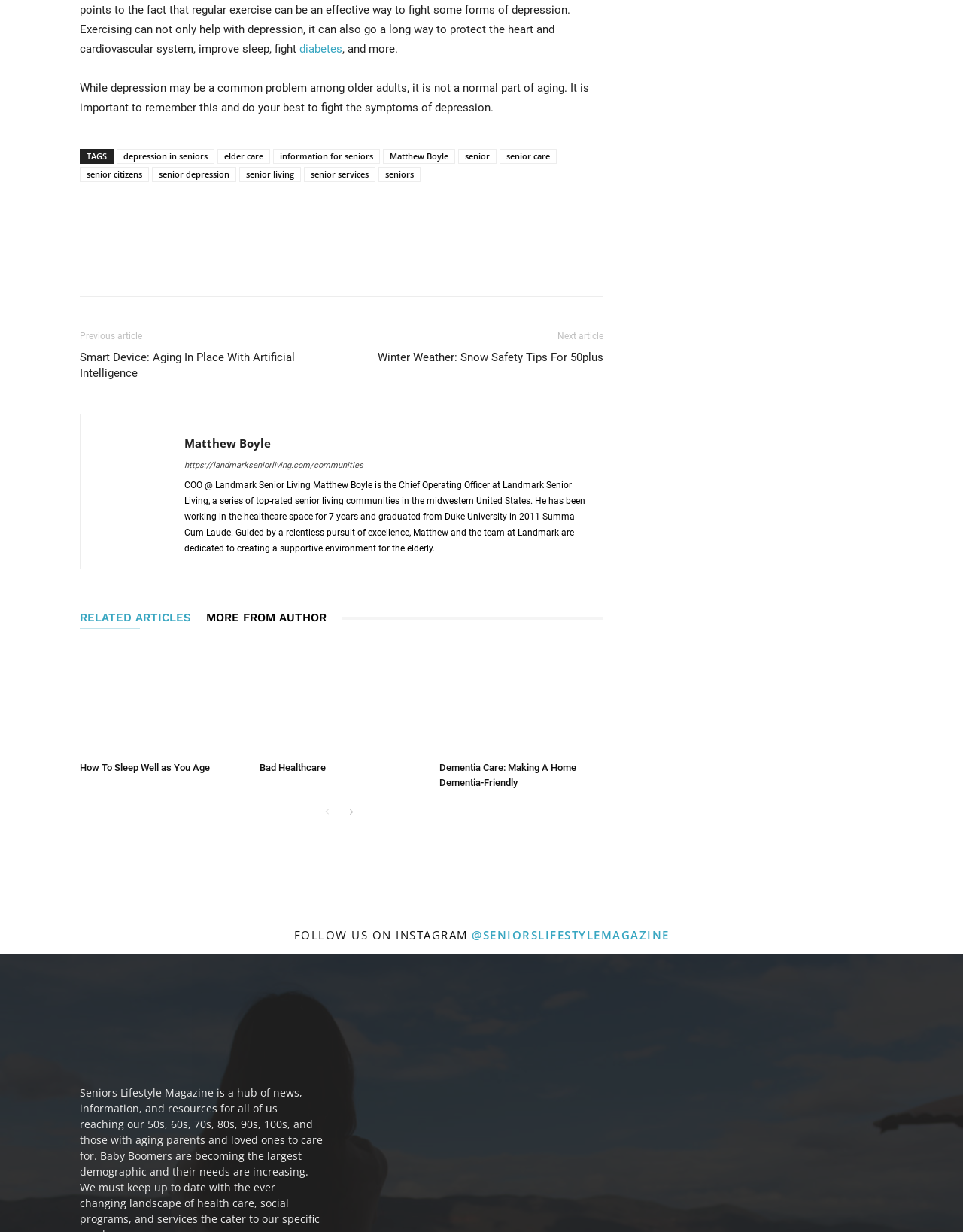What is the name of the magazine?
Please give a well-detailed answer to the question.

The name of the magazine can be found at the bottom of the webpage, where it says 'Seniors Lifestyle Magazine' with an accompanying image.